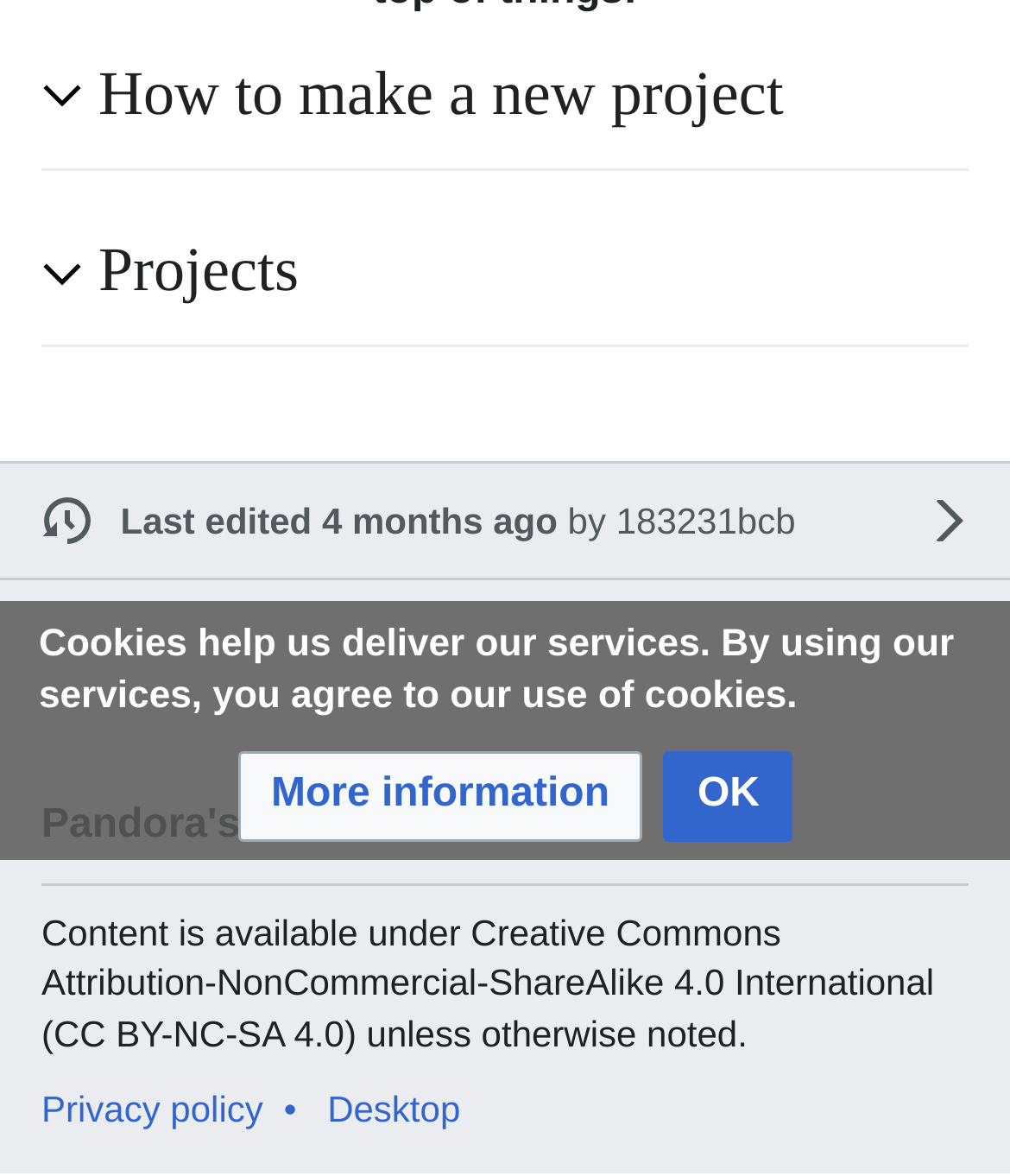Predict the bounding box of the UI element based on this description: "Privacy policy".

[0.041, 0.924, 0.26, 0.959]